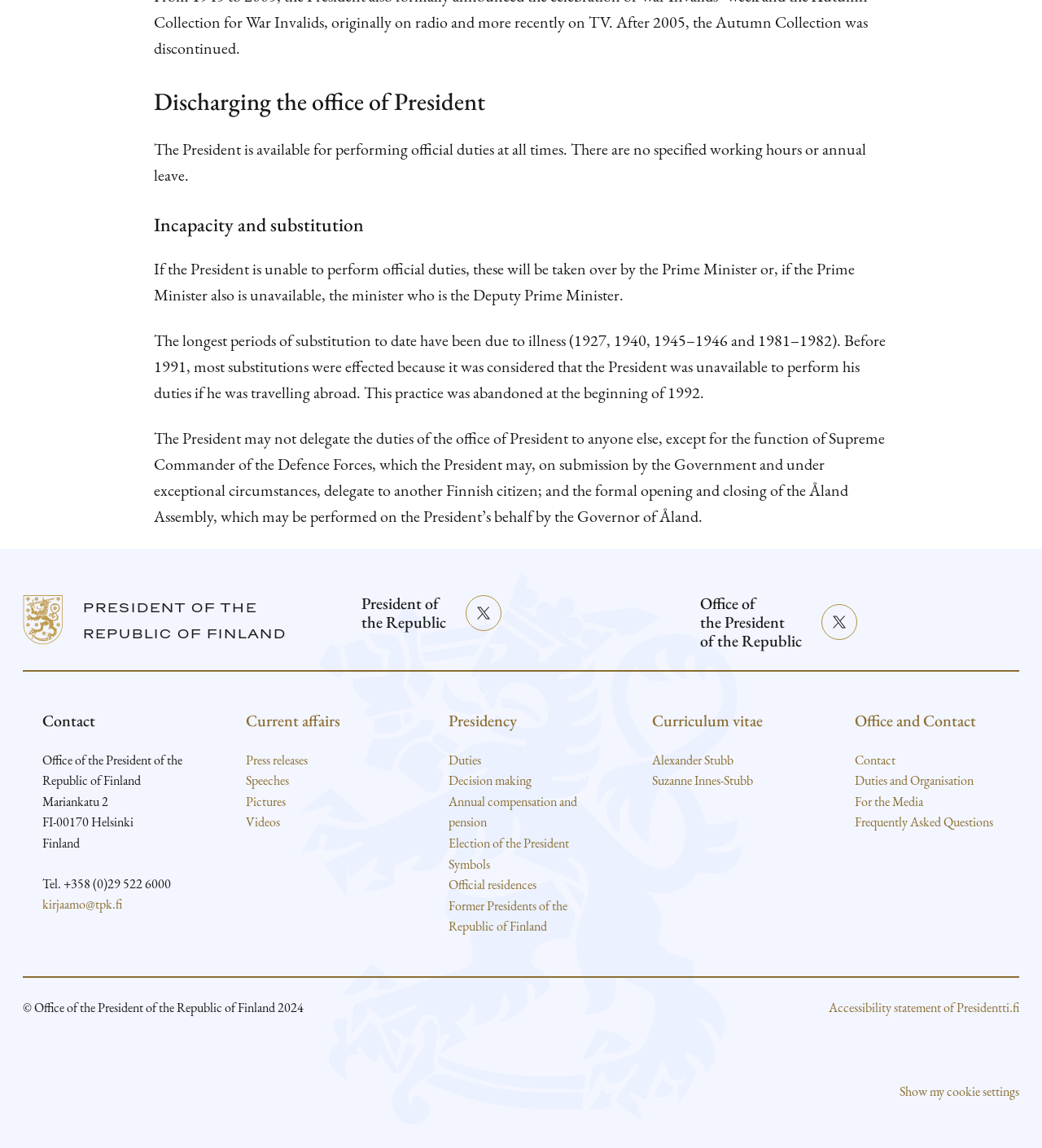What is the address of the Office of the President of the Republic of Finland?
Using the image, give a concise answer in the form of a single word or short phrase.

Mariankatu 2, FI-00170 Helsinki, Finland